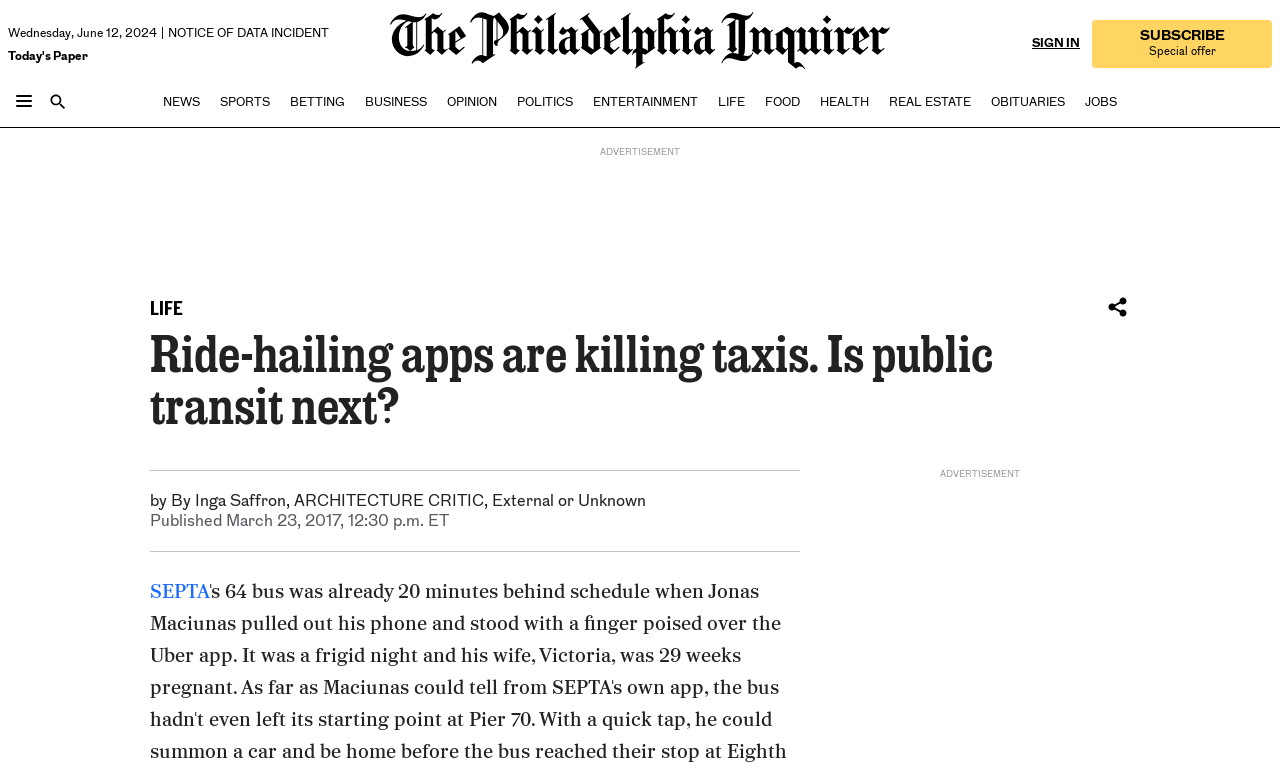What is the type of account that can be created?
From the image, respond with a single word or phrase.

free